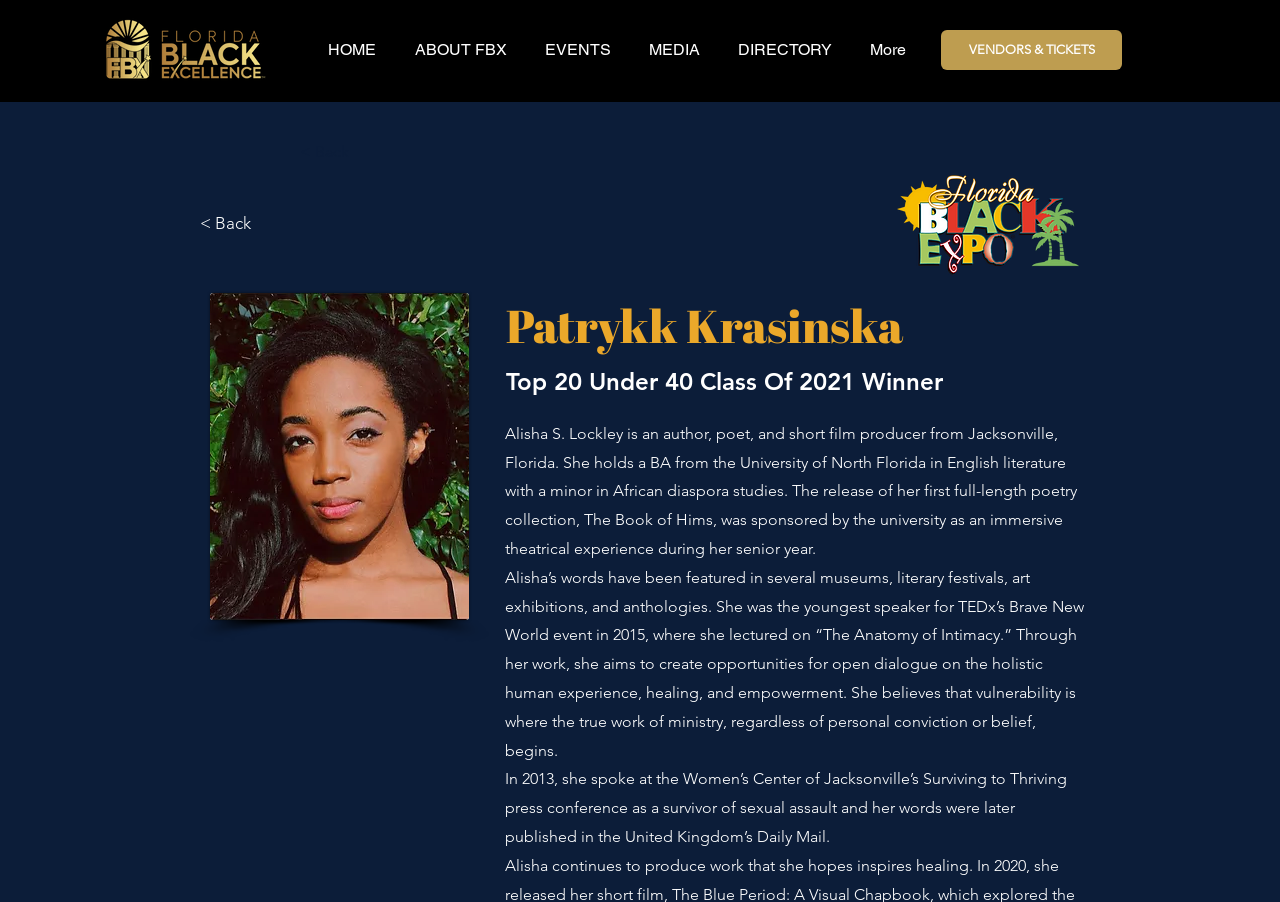Please determine the bounding box coordinates for the element that should be clicked to follow these instructions: "View the ABOUT FBX page".

[0.309, 0.028, 0.411, 0.083]